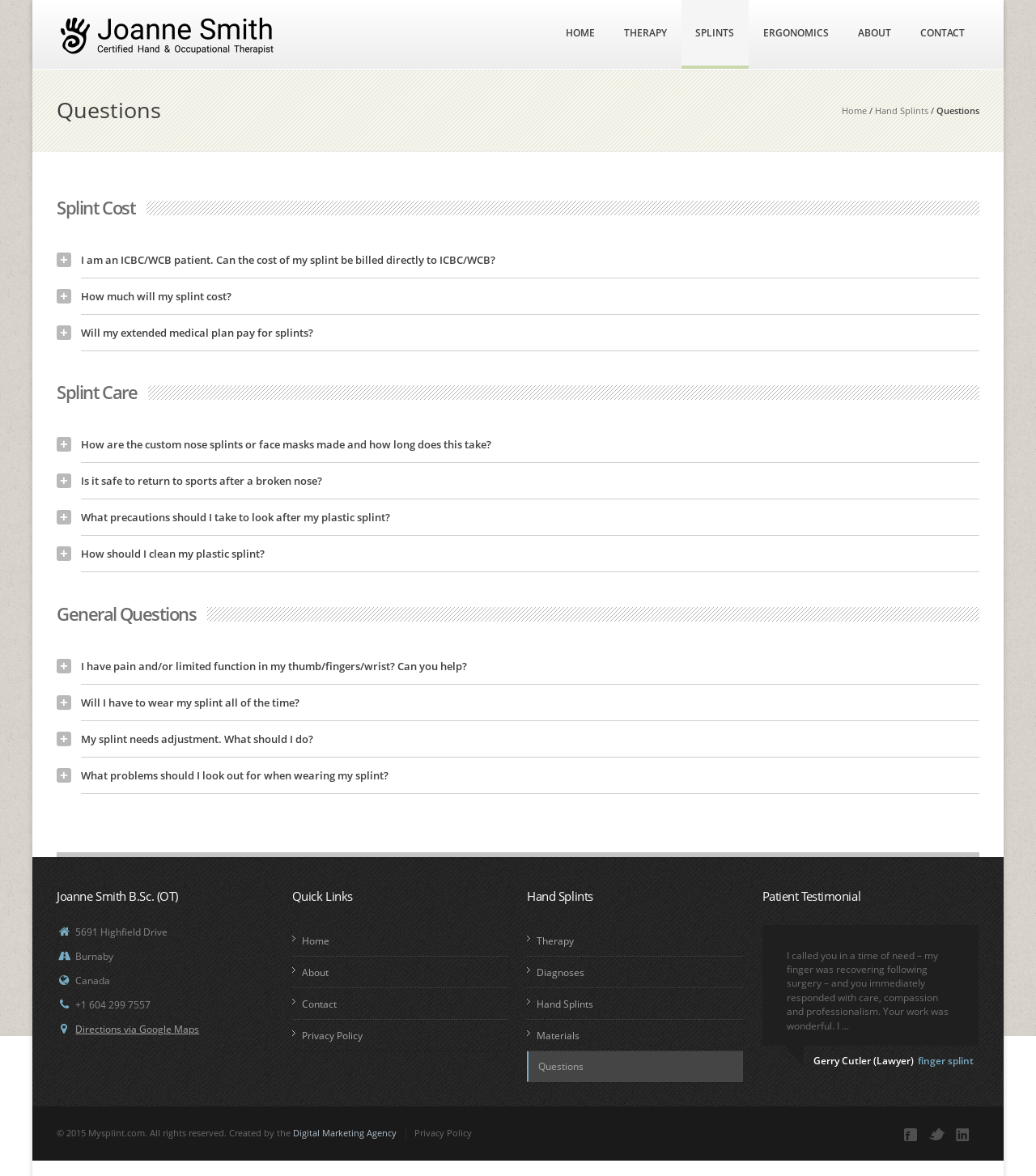Provide a comprehensive description of the webpage.

This webpage is about a certified hand therapist in Burnaby, BC, Canada. At the top, there is a logo image with the text "Certified Hand Therapist in Burnaby, BC Canada" and a navigation menu with links to "HOME", "THERAPY", "SPLINTS", "ERGONOMICS", "ABOUT", and "CONTACT". Below the navigation menu, there is a heading "Questions" and a link to "Home" followed by a slash and then a link to "Hand Splints".

The main content of the webpage is divided into three sections: "Splint Cost", "Splint Care", and "General Questions". Each section has a heading and a list of questions with plus signs and answers. The questions and answers are related to hand splints, such as the cost of splints, how to care for them, and general questions about hand therapy.

At the bottom of the webpage, there is a section with the therapist's information, including their name, address, phone number, and a link to directions via Google Maps. There are also links to "Quick Links", "Hand Splints", and "Patient Testimonial". The patient testimonial is a quote from a satisfied patient, Gerry Cutler, a lawyer, who praises the therapist's care and professionalism. Finally, there are three links to social media platforms at the very bottom of the webpage.